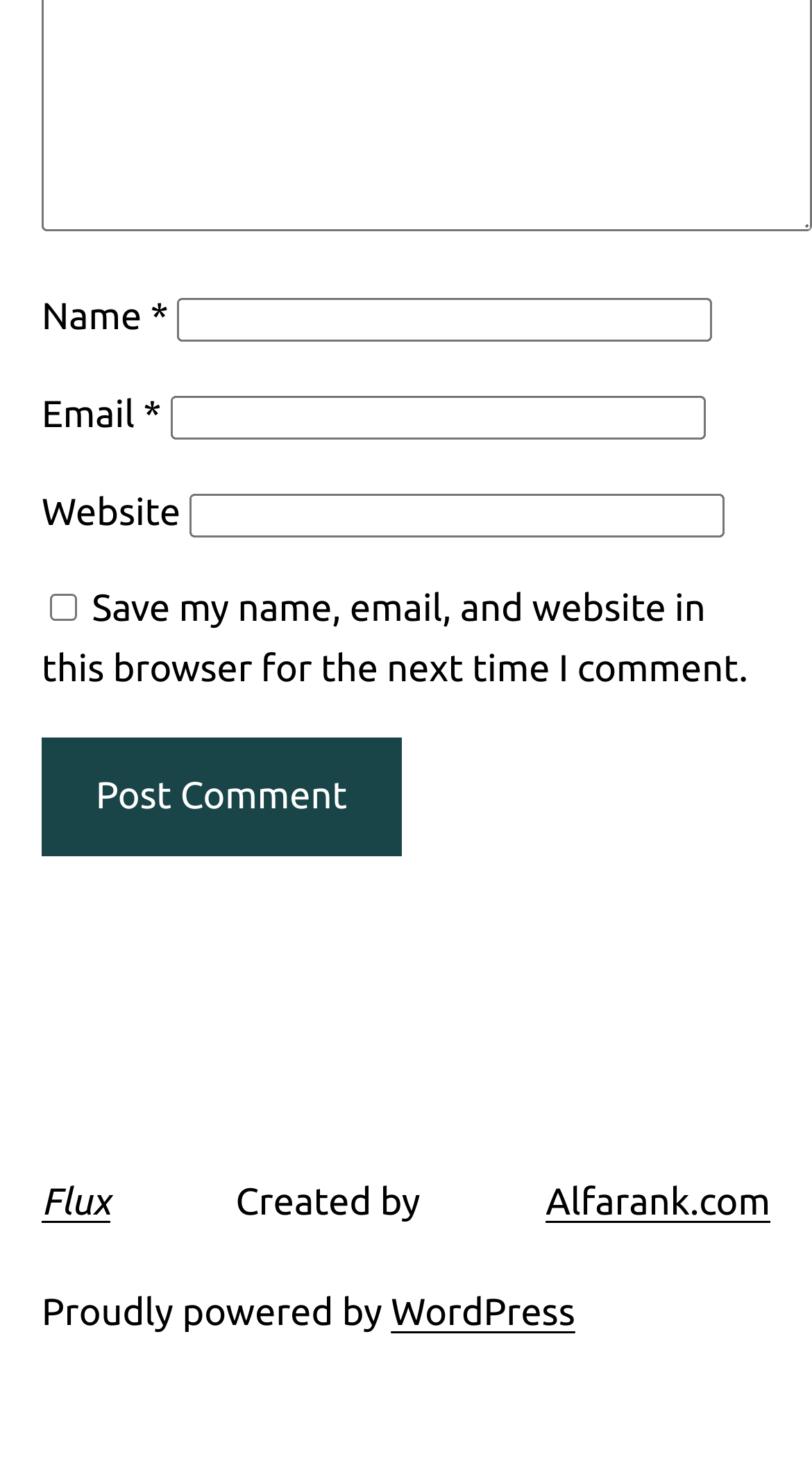Please find and report the bounding box coordinates of the element to click in order to perform the following action: "Check the save comment checkbox". The coordinates should be expressed as four float numbers between 0 and 1, in the format [left, top, right, bottom].

[0.062, 0.403, 0.095, 0.422]